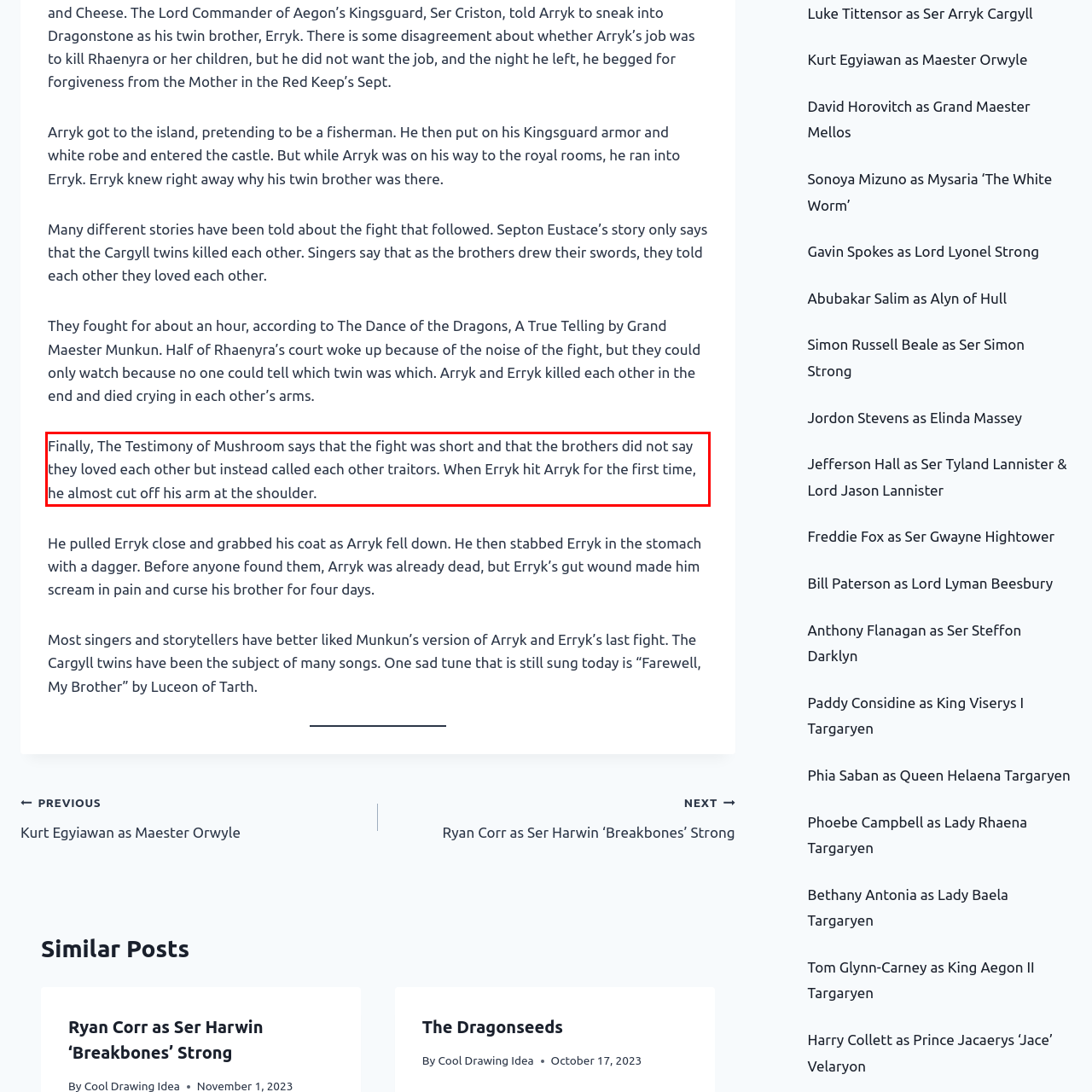You are provided with a screenshot of a webpage that includes a red bounding box. Extract and generate the text content found within the red bounding box.

Finally, The Testimony of Mushroom says that the fight was short and that the brothers did not say they loved each other but instead called each other traitors. When Erryk hit Arryk for the first time, he almost cut off his arm at the shoulder.